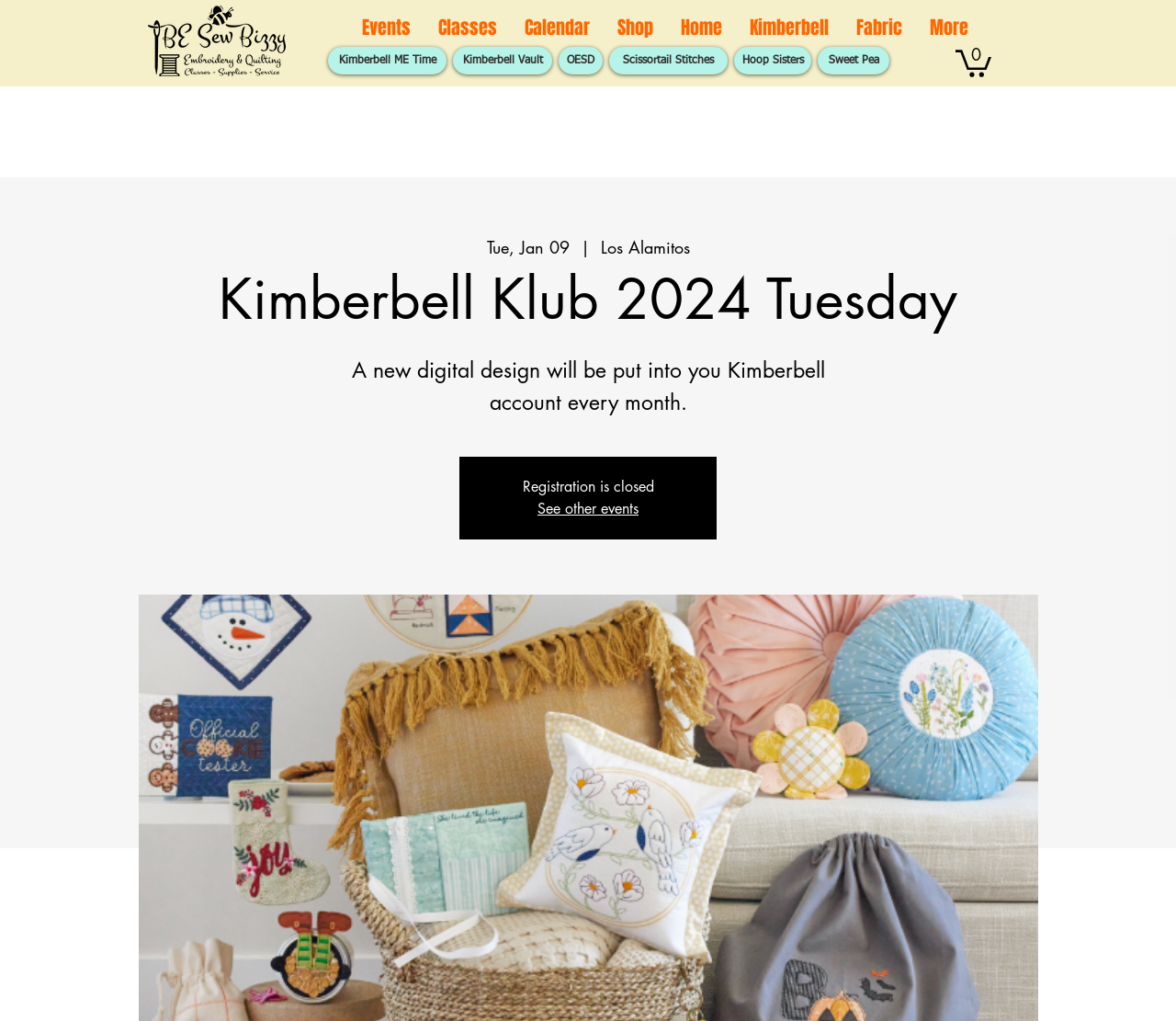Respond to the question below with a single word or phrase:
Is registration open for Kimberbell Klub?

No